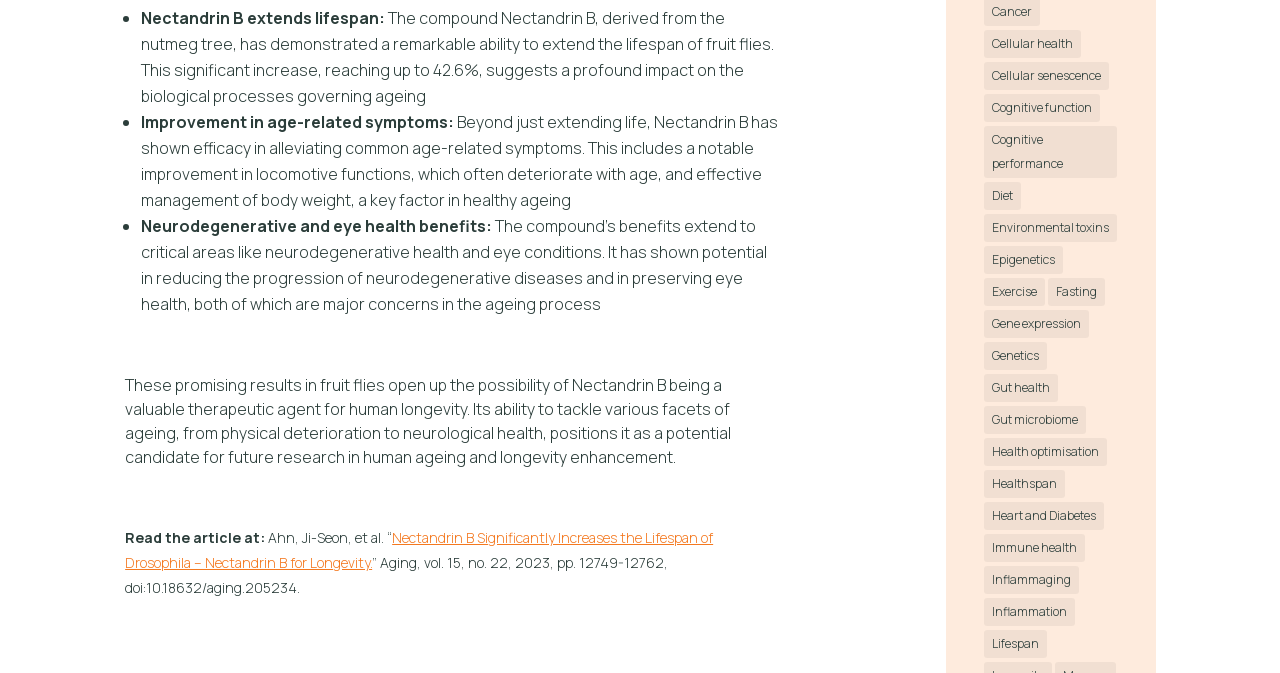Identify the bounding box coordinates for the UI element described as: "Gene expression".

[0.769, 0.46, 0.851, 0.502]